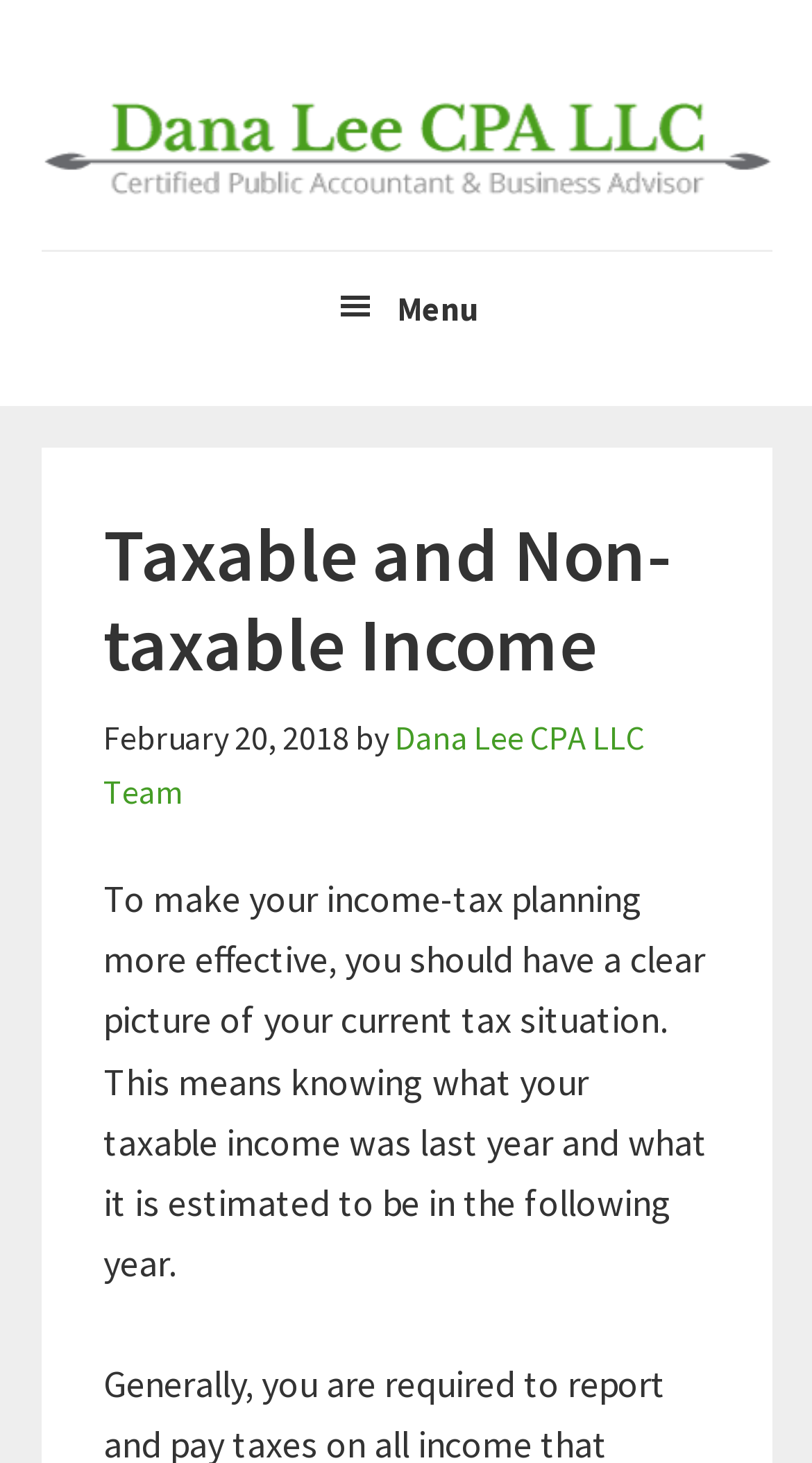Find and provide the bounding box coordinates for the UI element described with: "title="Dana Lee CPA Team"".

[0.05, 0.043, 0.95, 0.157]